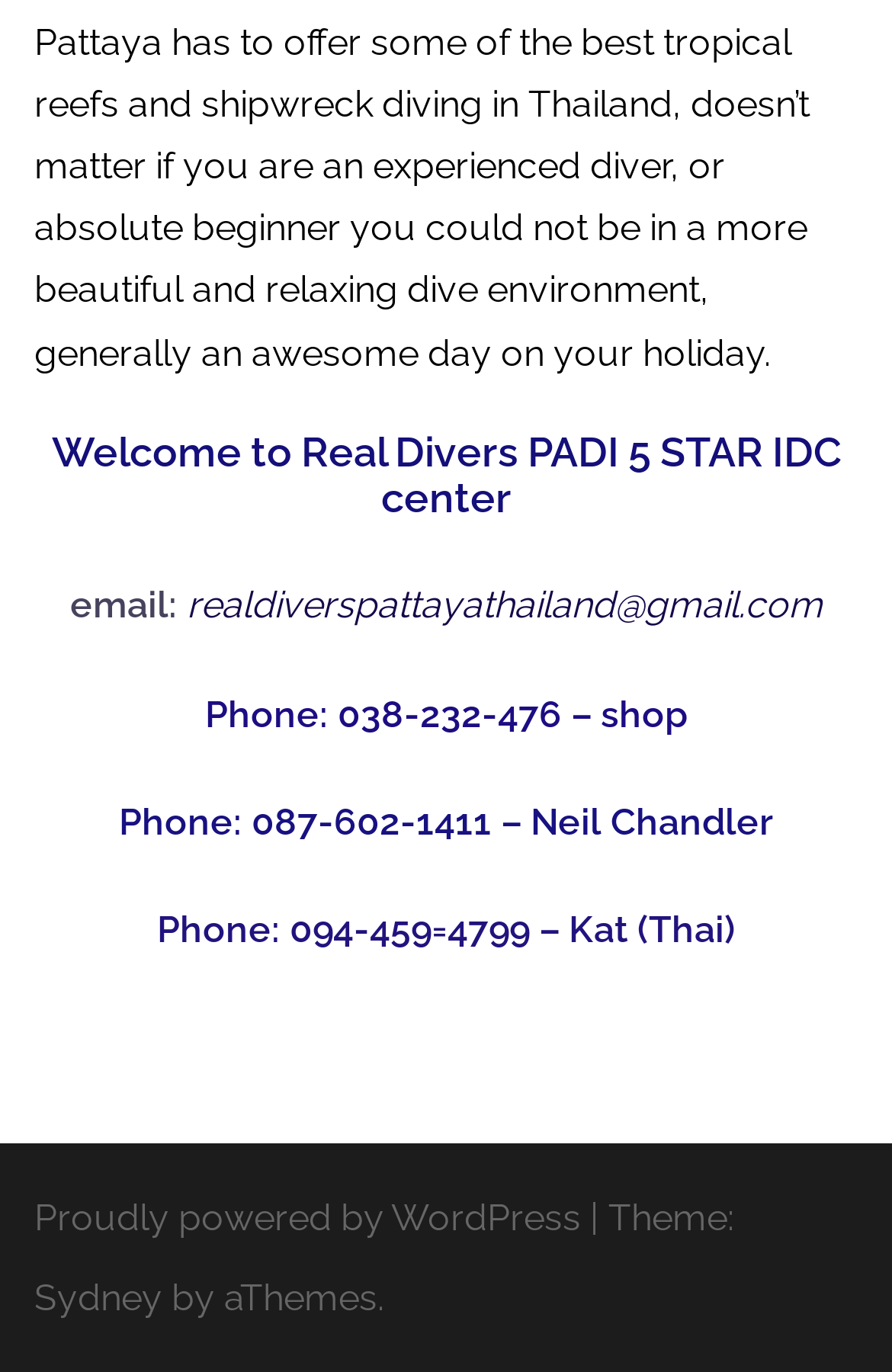From the element description: "realdiverspattayathailand@gmail.com", extract the bounding box coordinates of the UI element. The coordinates should be expressed as four float numbers between 0 and 1, in the order [left, top, right, bottom].

[0.209, 0.426, 0.922, 0.457]